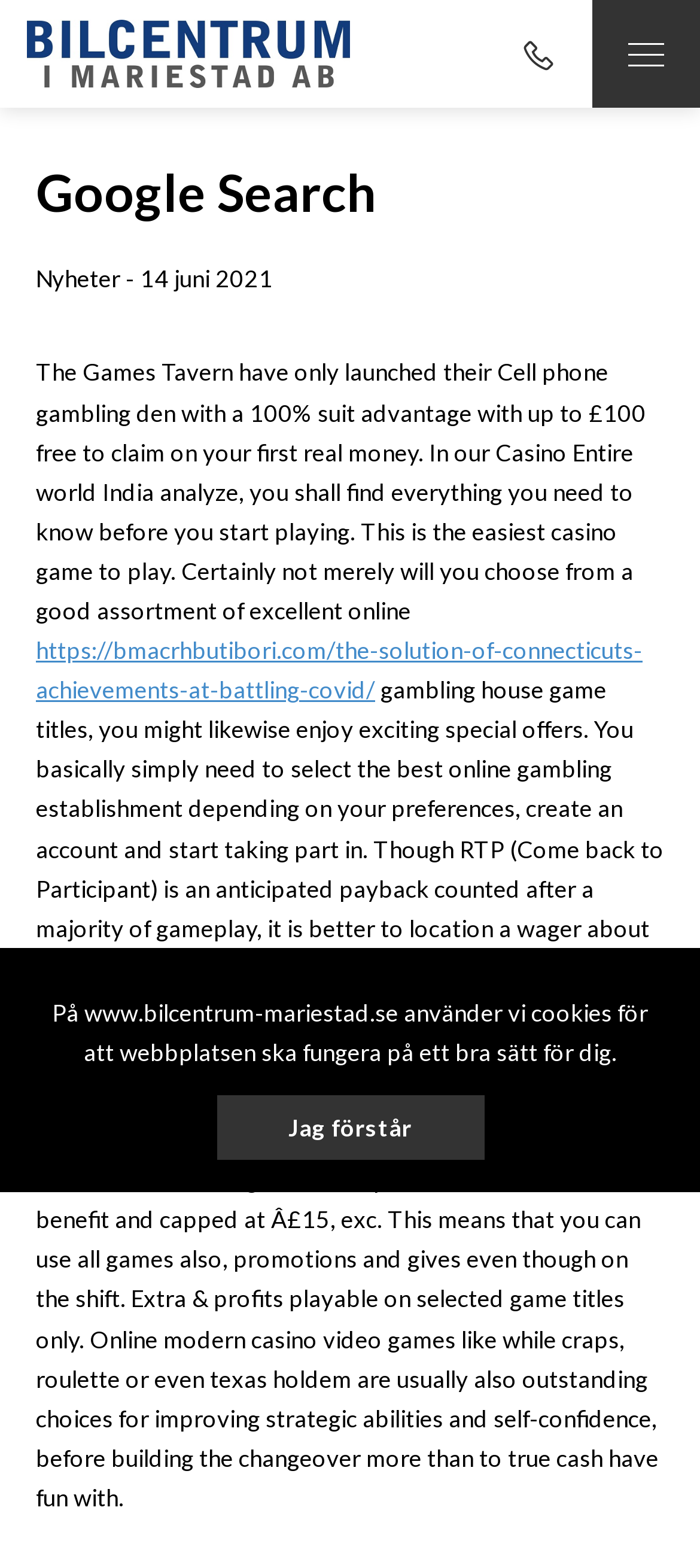Can I use all games and promotions on the move?
Based on the image, answer the question with a single word or brief phrase.

Yes